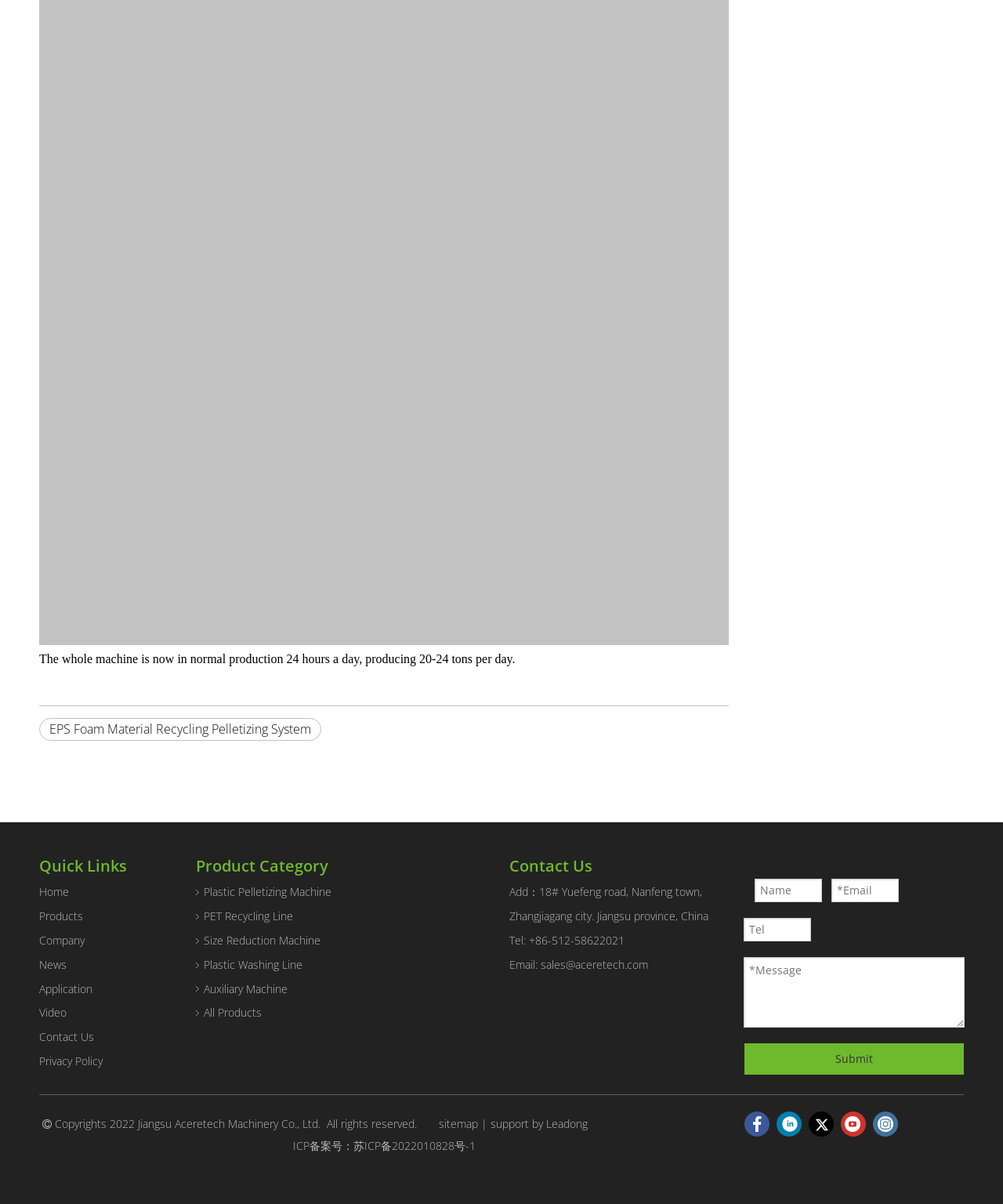Answer briefly with one word or phrase:
What is the email address to contact the company?

sales@aceretech.com